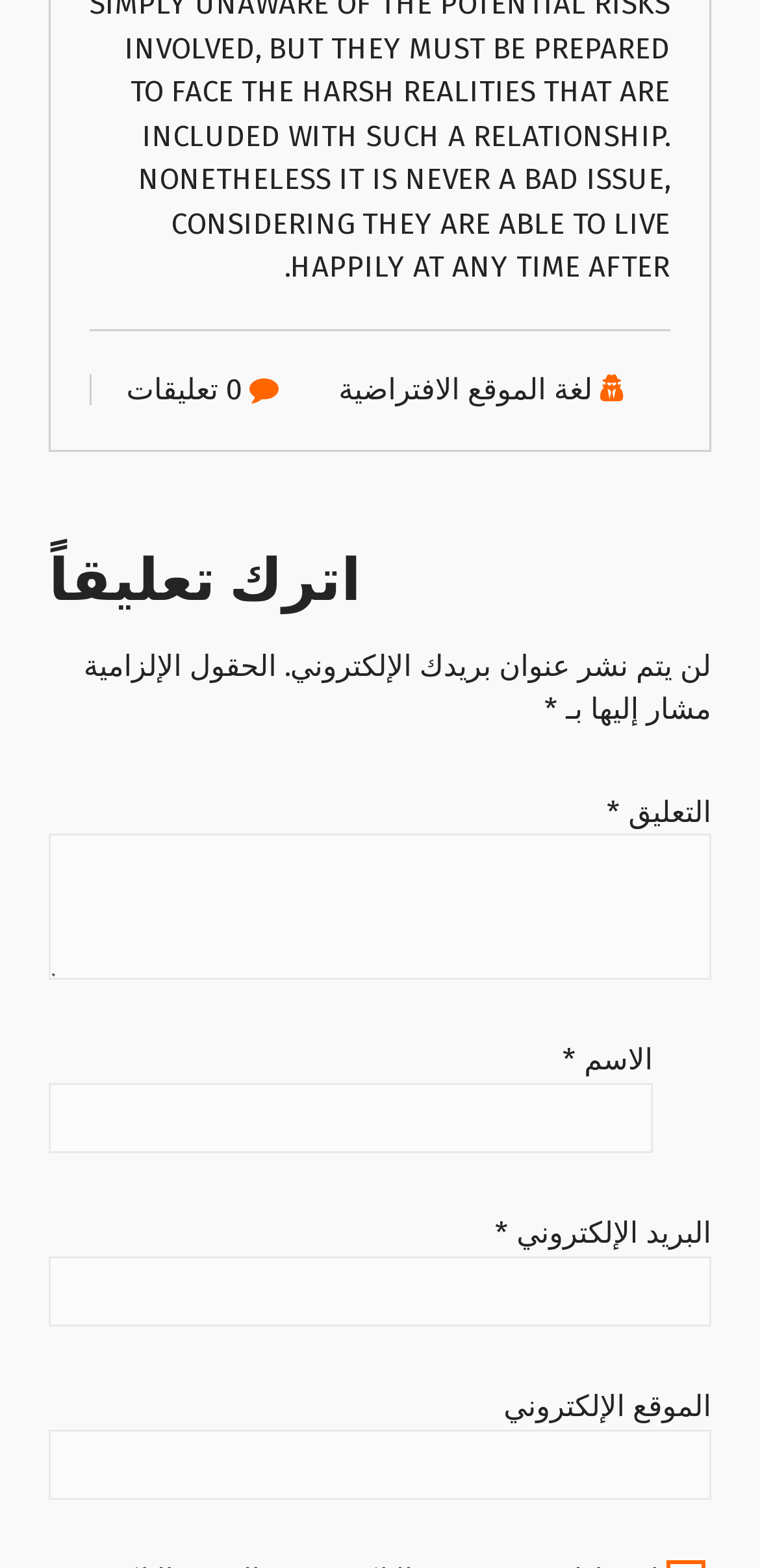Find the bounding box coordinates of the UI element according to this description: "لغة الموقع الافتراضية".

[0.446, 0.237, 0.78, 0.259]